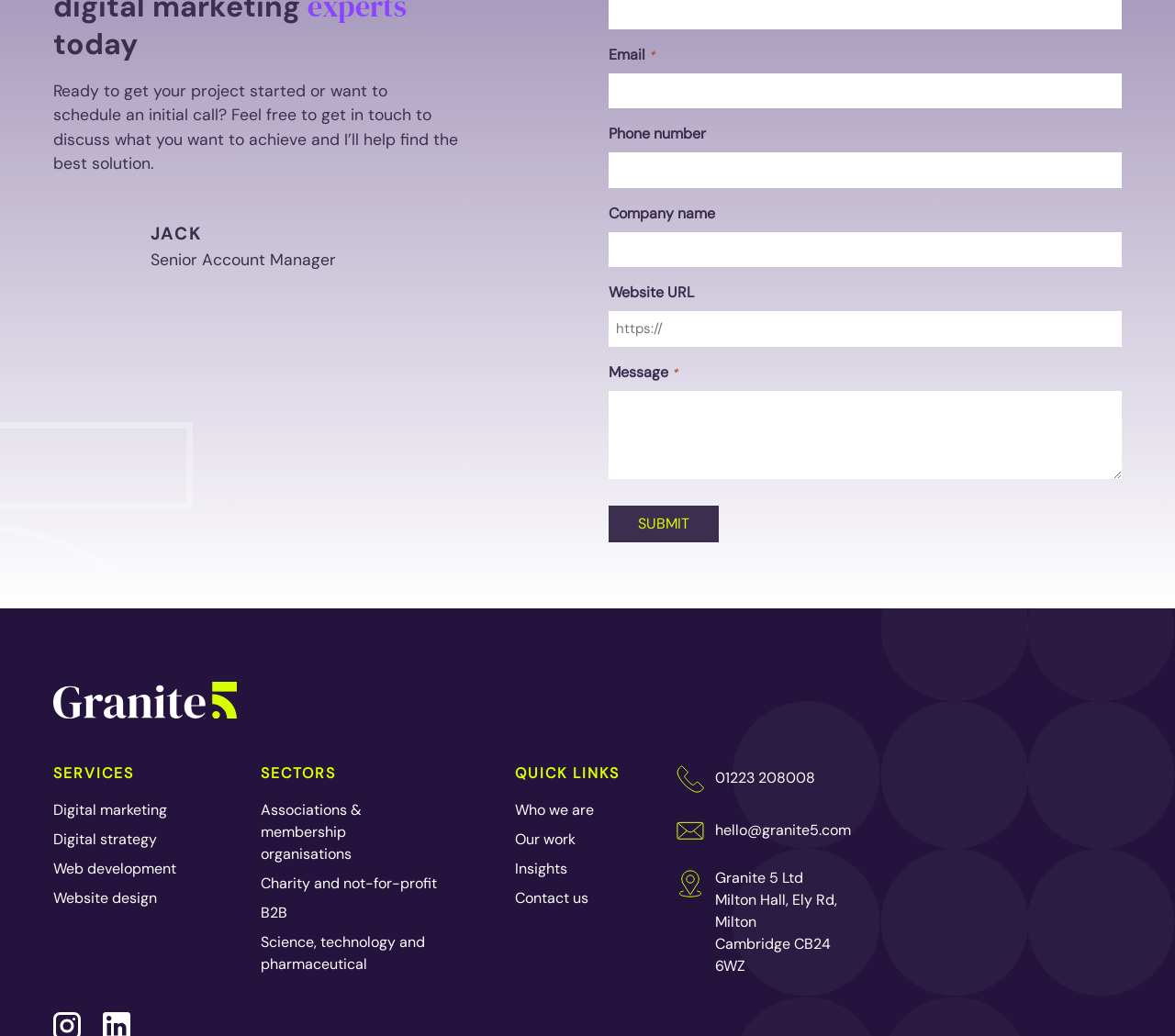Please determine the bounding box coordinates of the clickable area required to carry out the following instruction: "Visit Digital marketing page". The coordinates must be four float numbers between 0 and 1, represented as [left, top, right, bottom].

[0.045, 0.772, 0.142, 0.791]